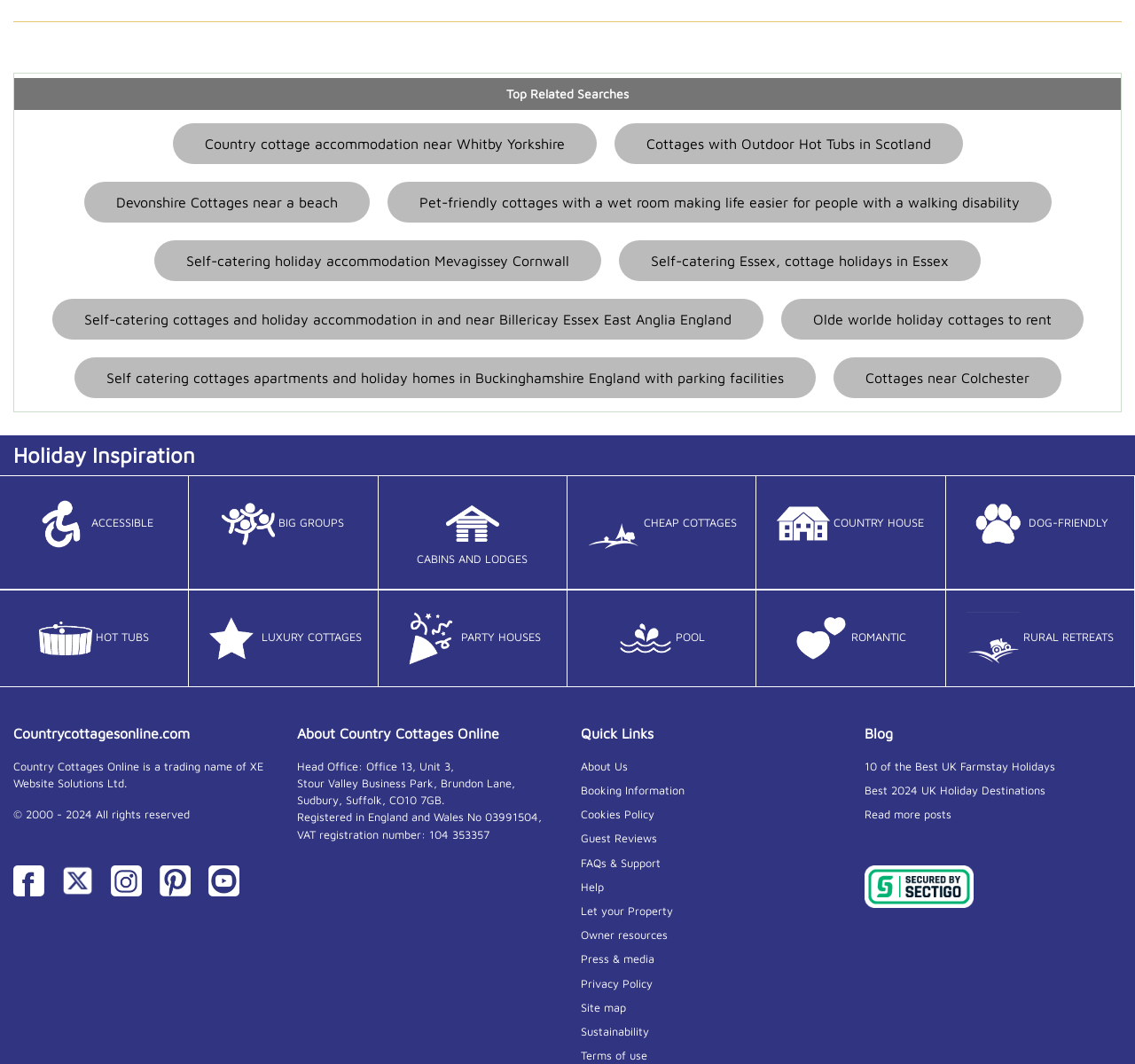Determine the bounding box coordinates for the element that should be clicked to follow this instruction: "Follow 'facebook'". The coordinates should be given as four float numbers between 0 and 1, in the format [left, top, right, bottom].

[0.012, 0.824, 0.052, 0.843]